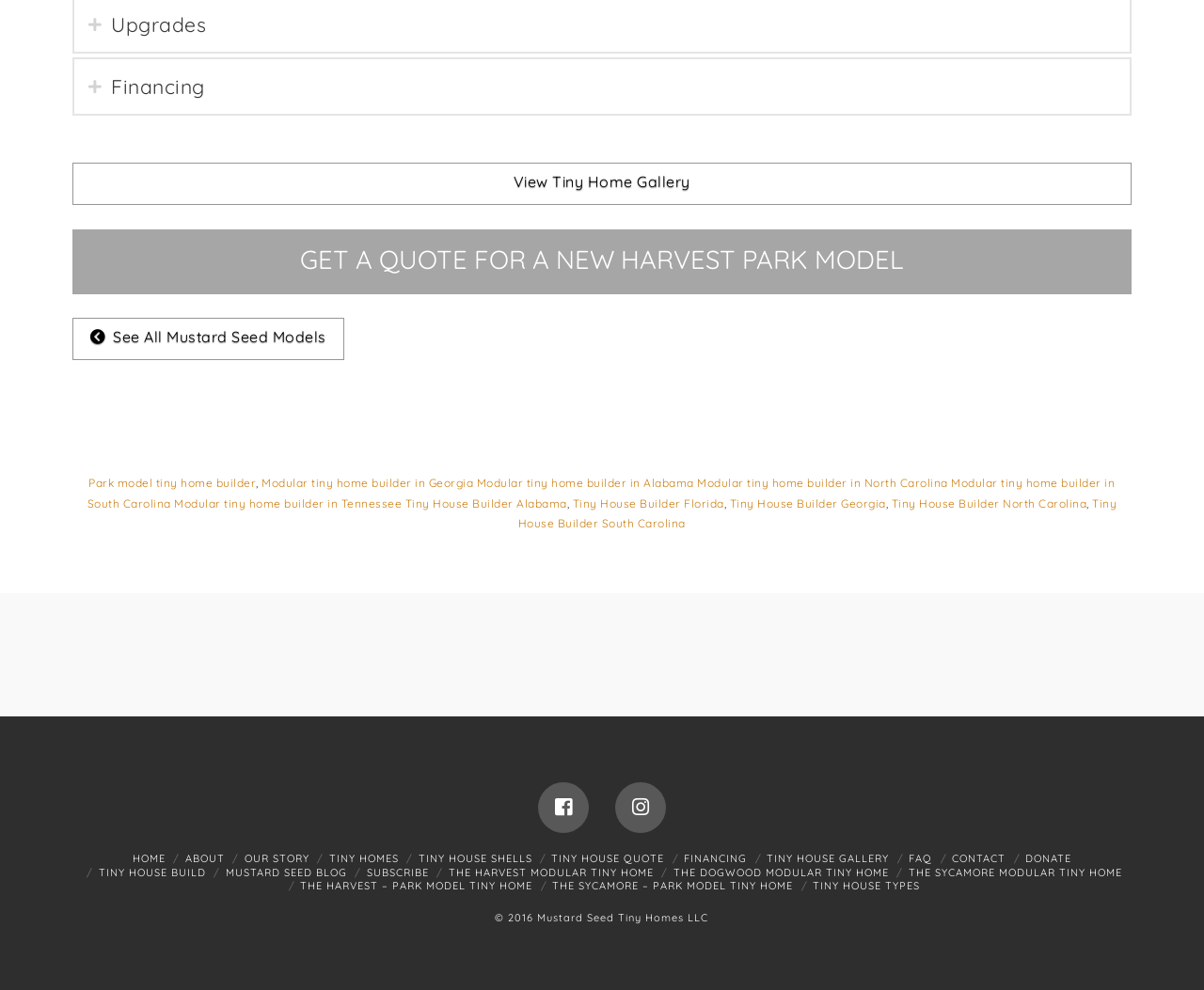Answer the question with a brief word or phrase:
What is the purpose of the 'GET A QUOTE' link?

To get a quote for a new Harvest Park model